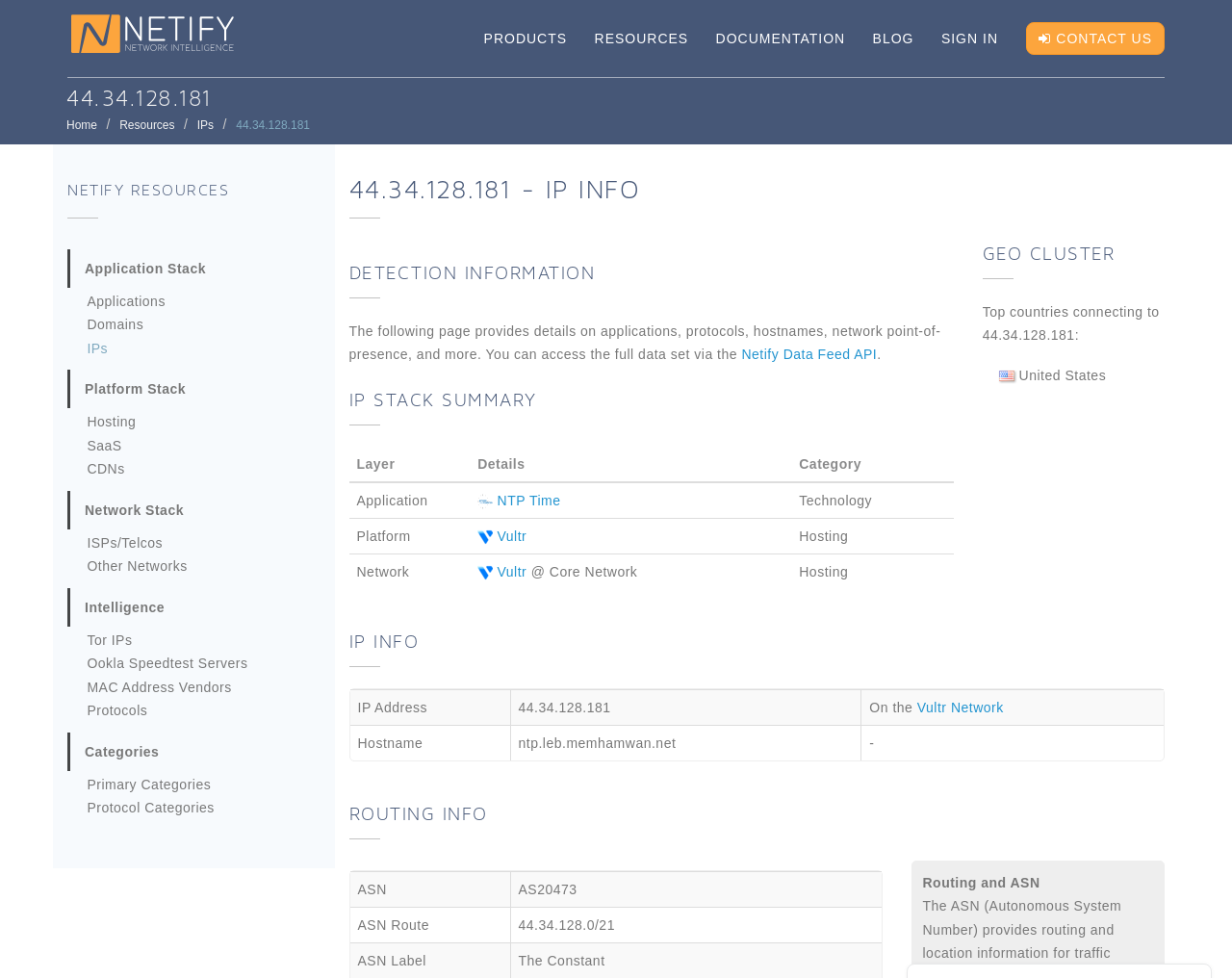What is the platform of the IP address?
Using the image, respond with a single word or phrase.

Vultr